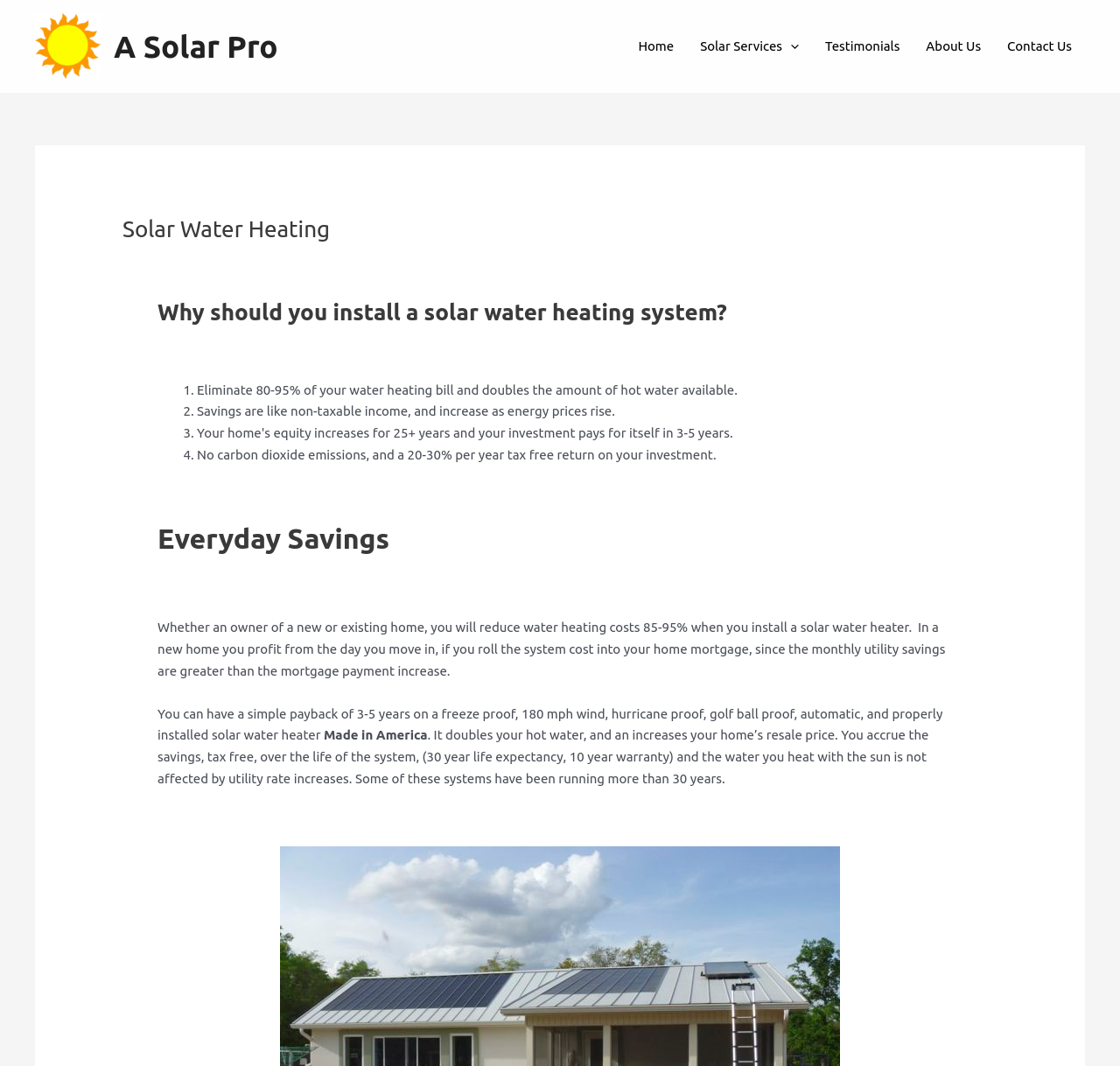Respond to the following question with a brief word or phrase:
What is the name of the company?

A Solar Pro